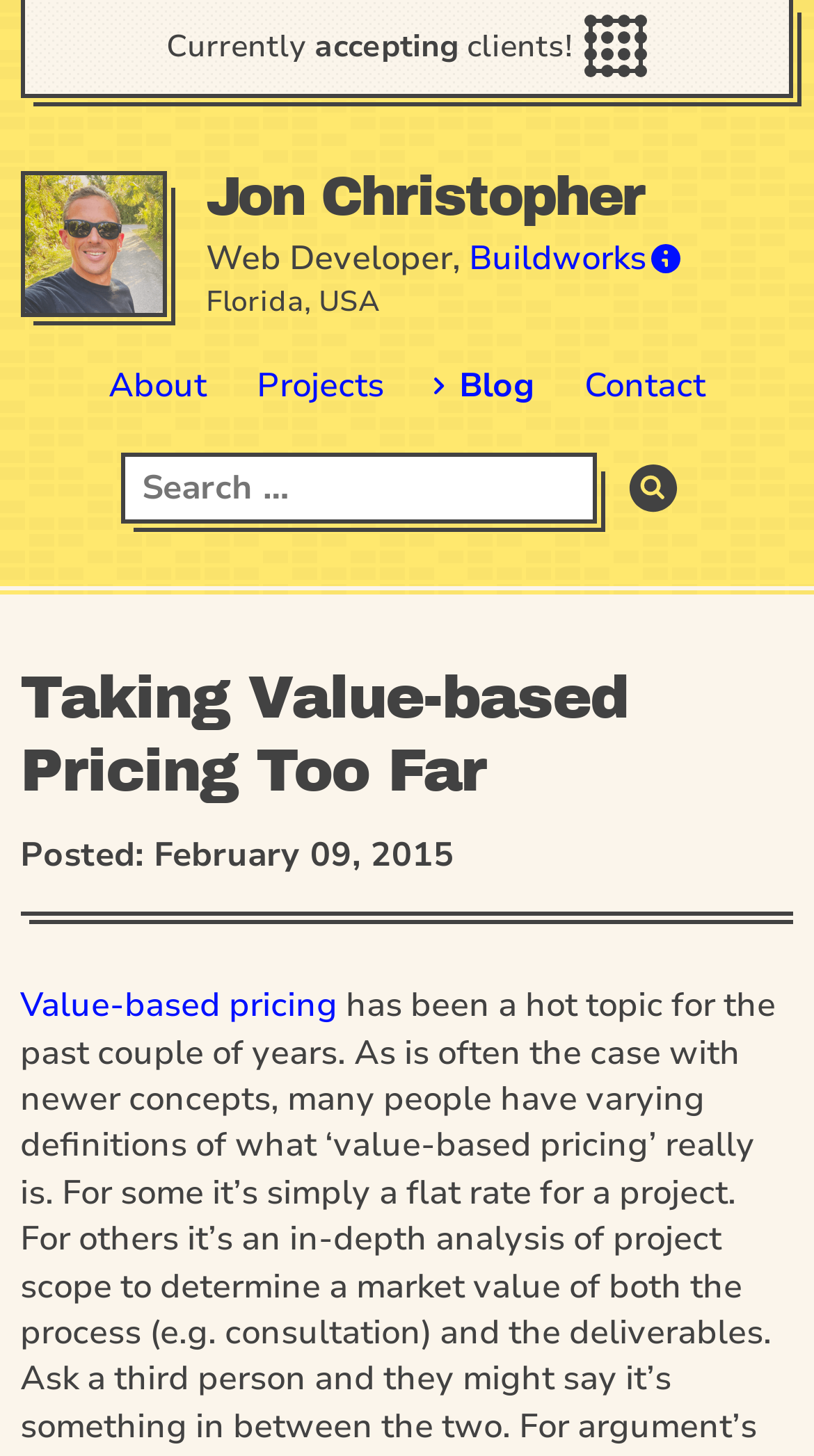What is the topic of the article?
Look at the image and answer the question using a single word or phrase.

Value-based pricing